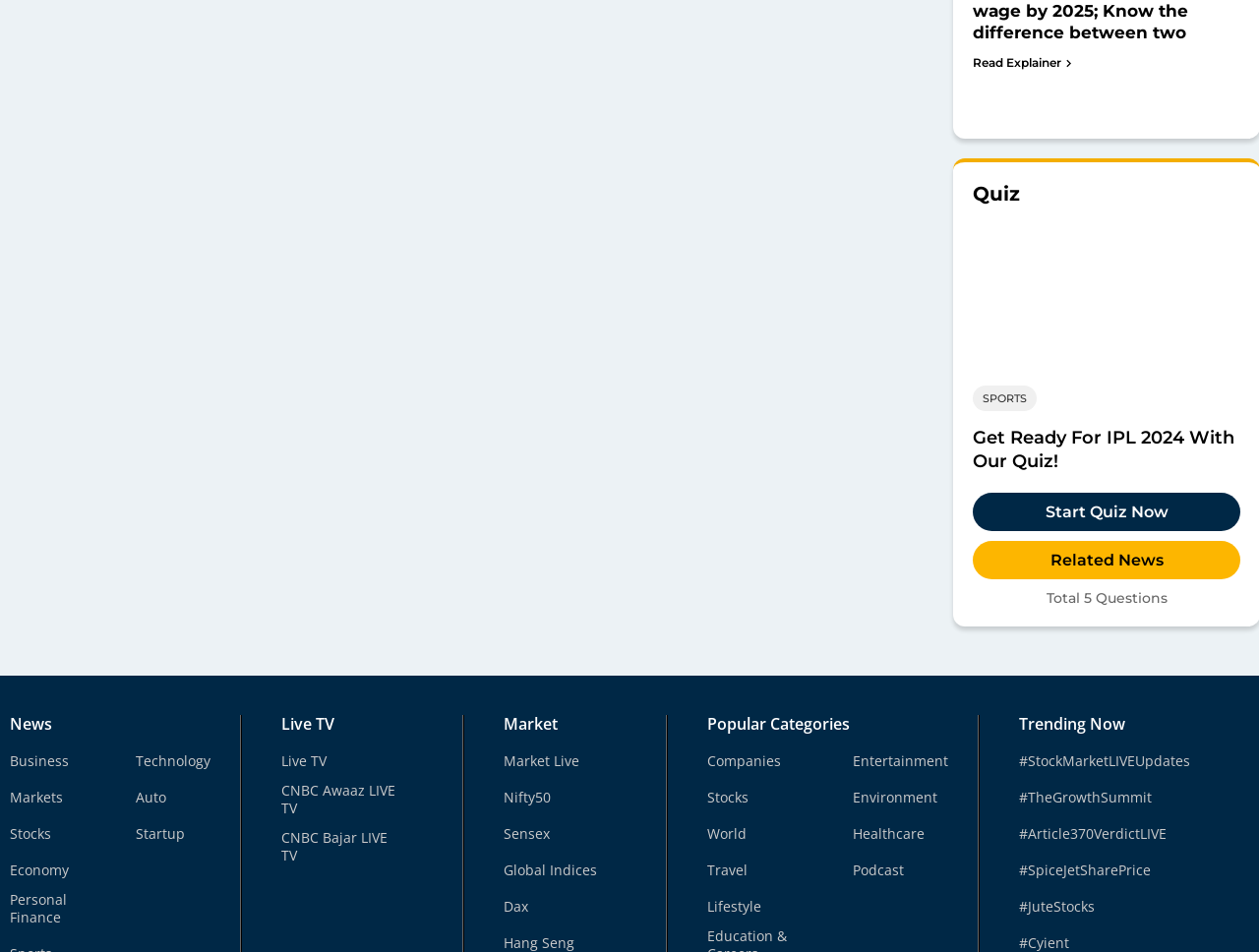Identify the bounding box coordinates for the UI element mentioned here: "Privacy Policy". Provide the coordinates as four float values between 0 and 1, i.e., [left, top, right, bottom].

[0.366, 0.776, 0.454, 0.794]